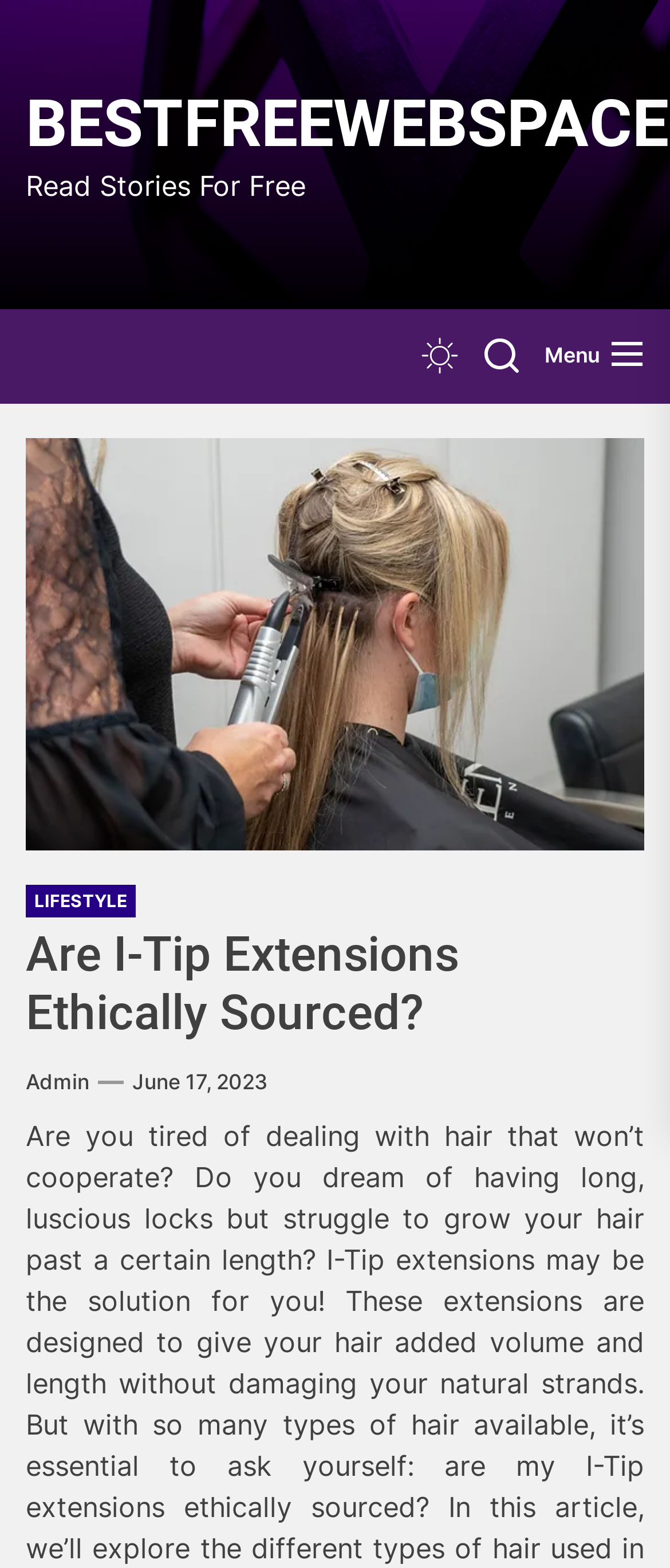Is there a search function on this website?
Answer the question with a single word or phrase by looking at the picture.

Yes